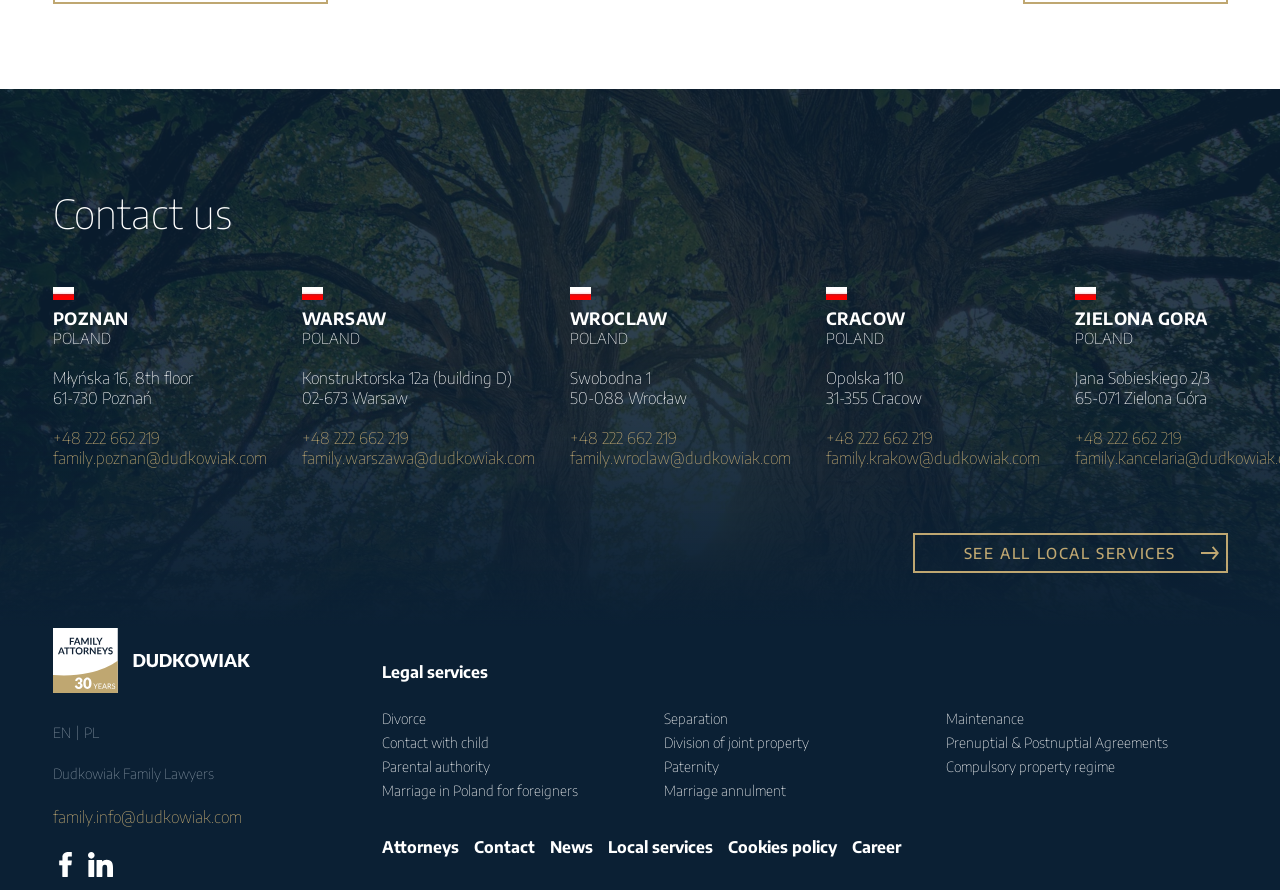Please locate the bounding box coordinates of the element's region that needs to be clicked to follow the instruction: "Visit POZNAN office". The bounding box coordinates should be provided as four float numbers between 0 and 1, i.e., [left, top, right, bottom].

[0.041, 0.337, 0.208, 0.369]